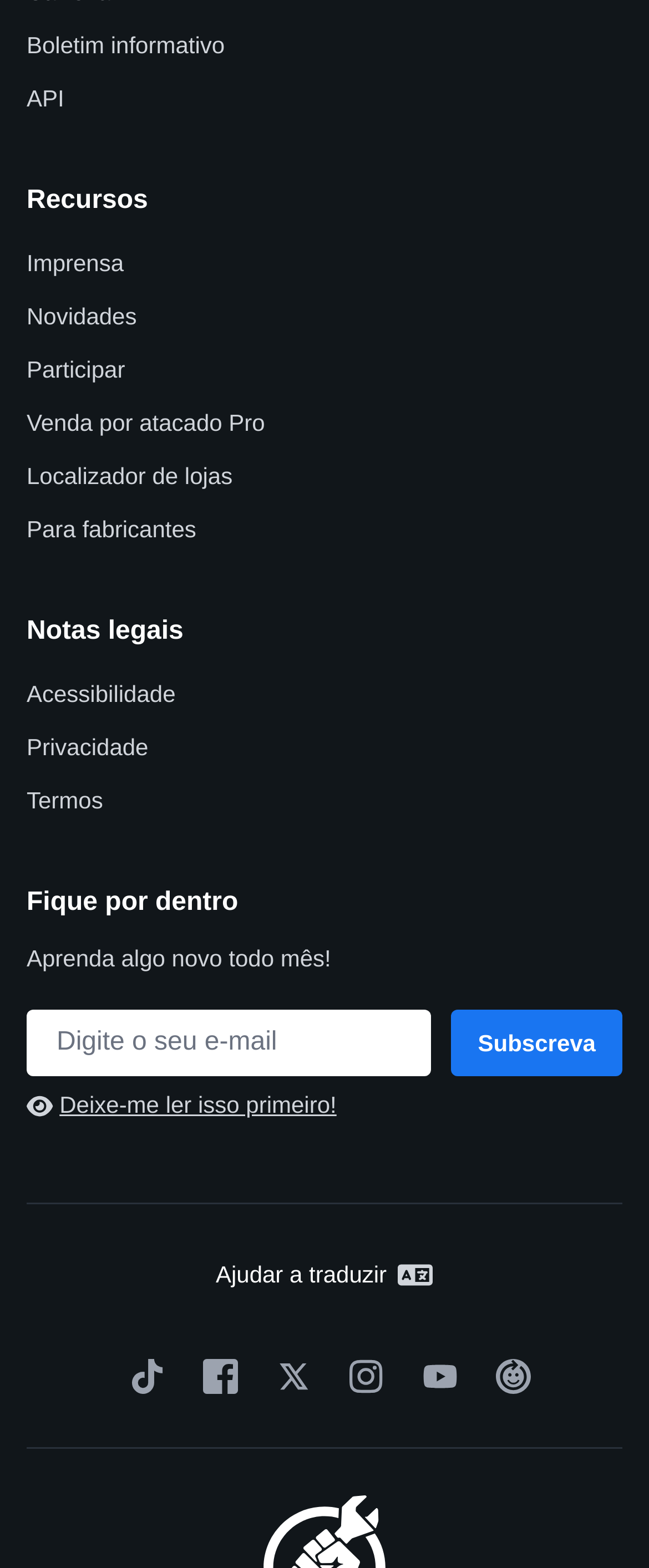How many social media links are there?
Kindly answer the question with as much detail as you can.

There are 5 social media links on the webpage, which are TikTok, Facebook, Twitter, Instagram, and YouTube. These links are located at the bottom of the webpage with their corresponding images.